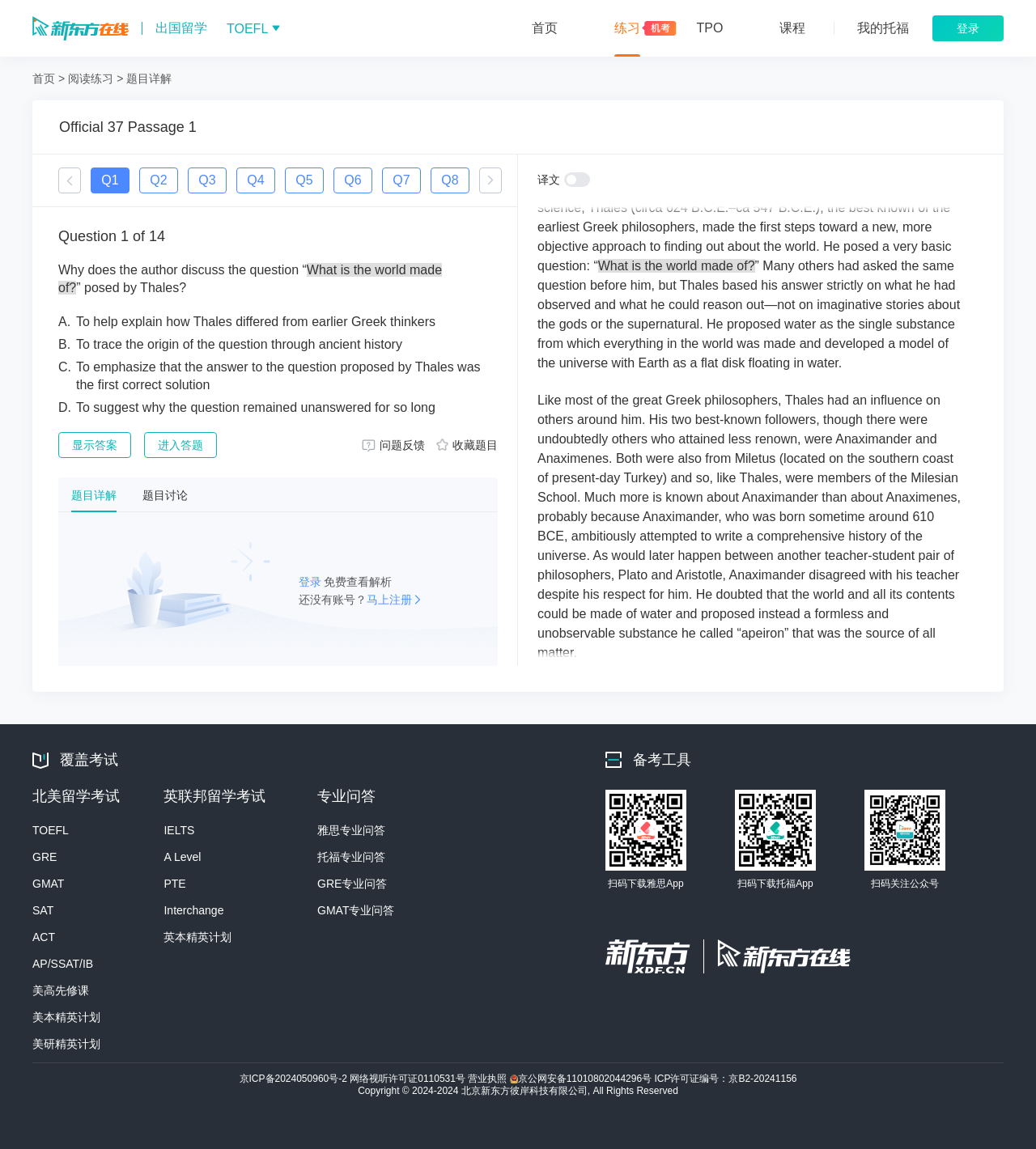Please identify the bounding box coordinates of the element I need to click to follow this instruction: "Search for wine".

None